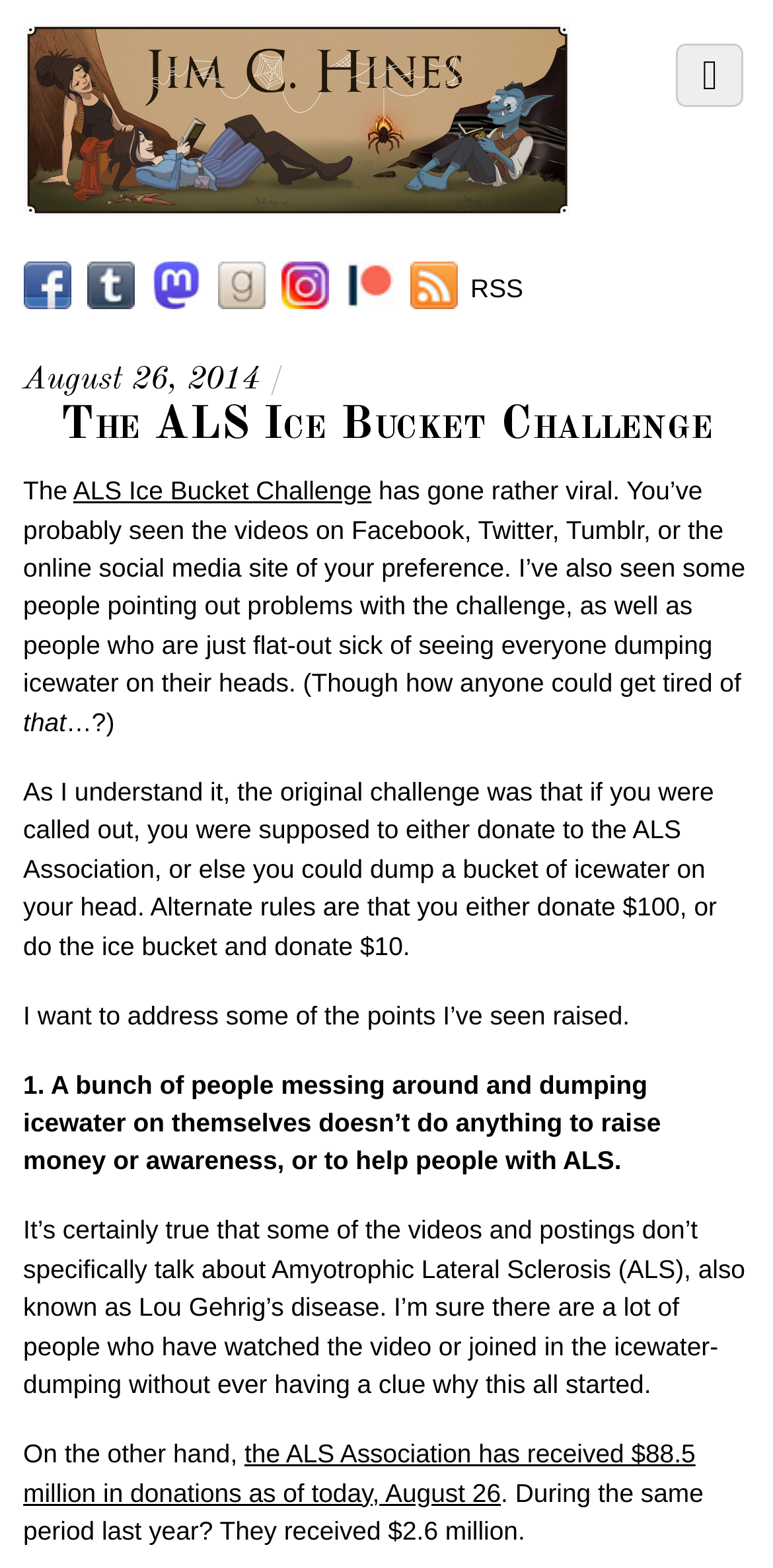Please specify the bounding box coordinates of the clickable region to carry out the following instruction: "Check the donation amount received by ALS Association". The coordinates should be four float numbers between 0 and 1, in the format [left, top, right, bottom].

[0.03, 0.918, 0.9, 0.961]